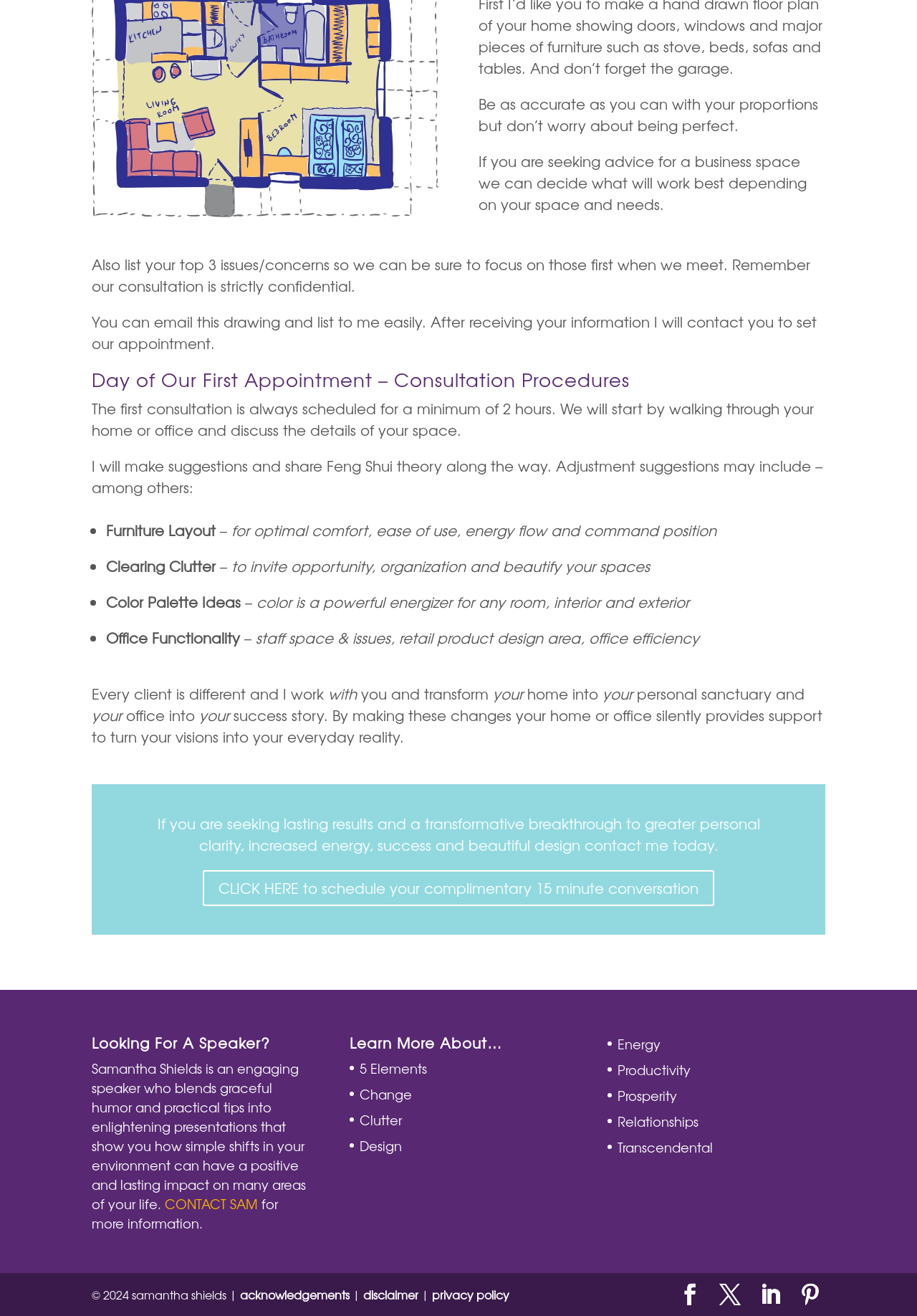Answer the question below with a single word or a brief phrase: 
What is the minimum duration of the first consultation?

2 hours